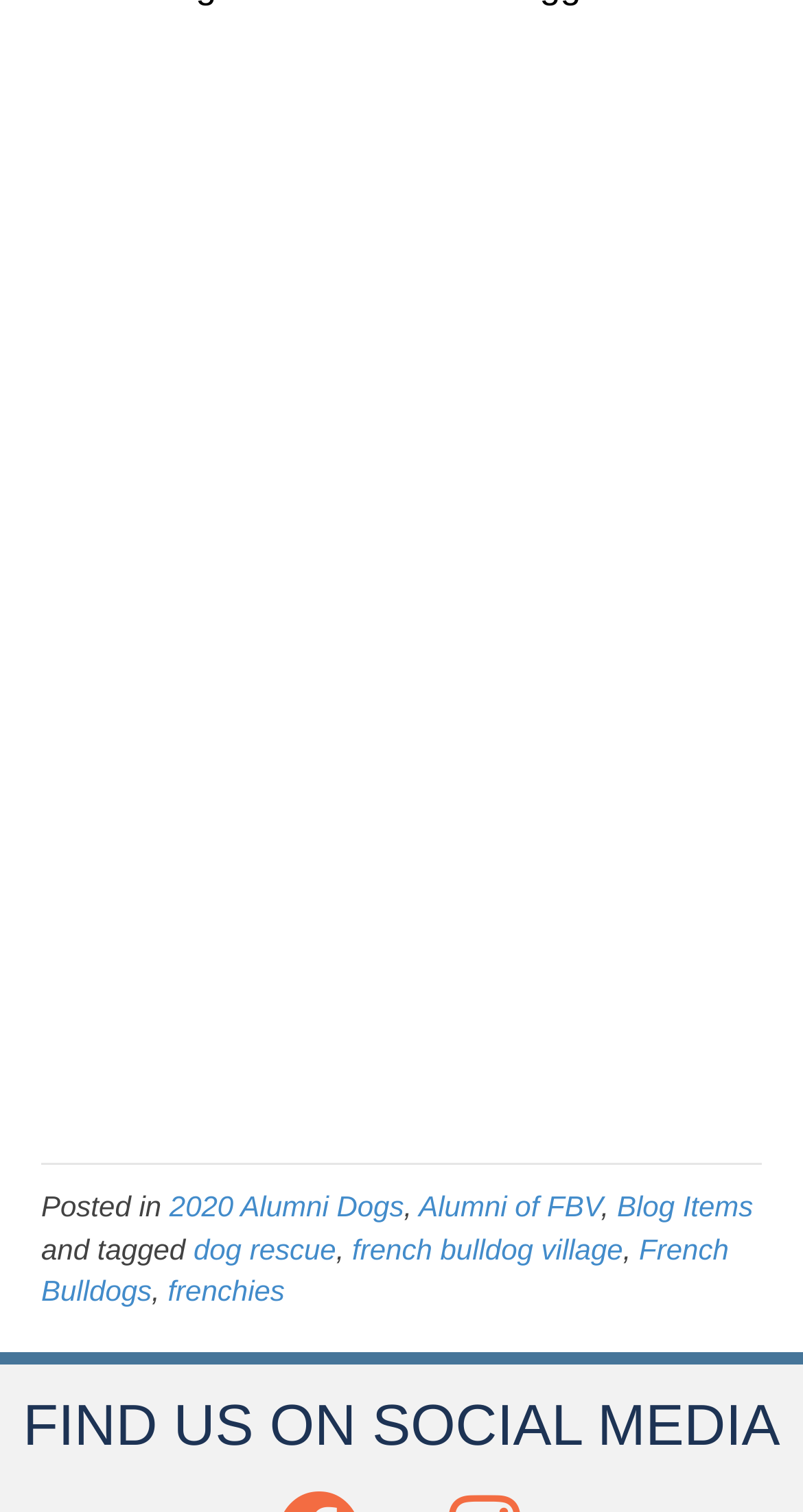Please respond in a single word or phrase: 
How many images are on the webpage?

5